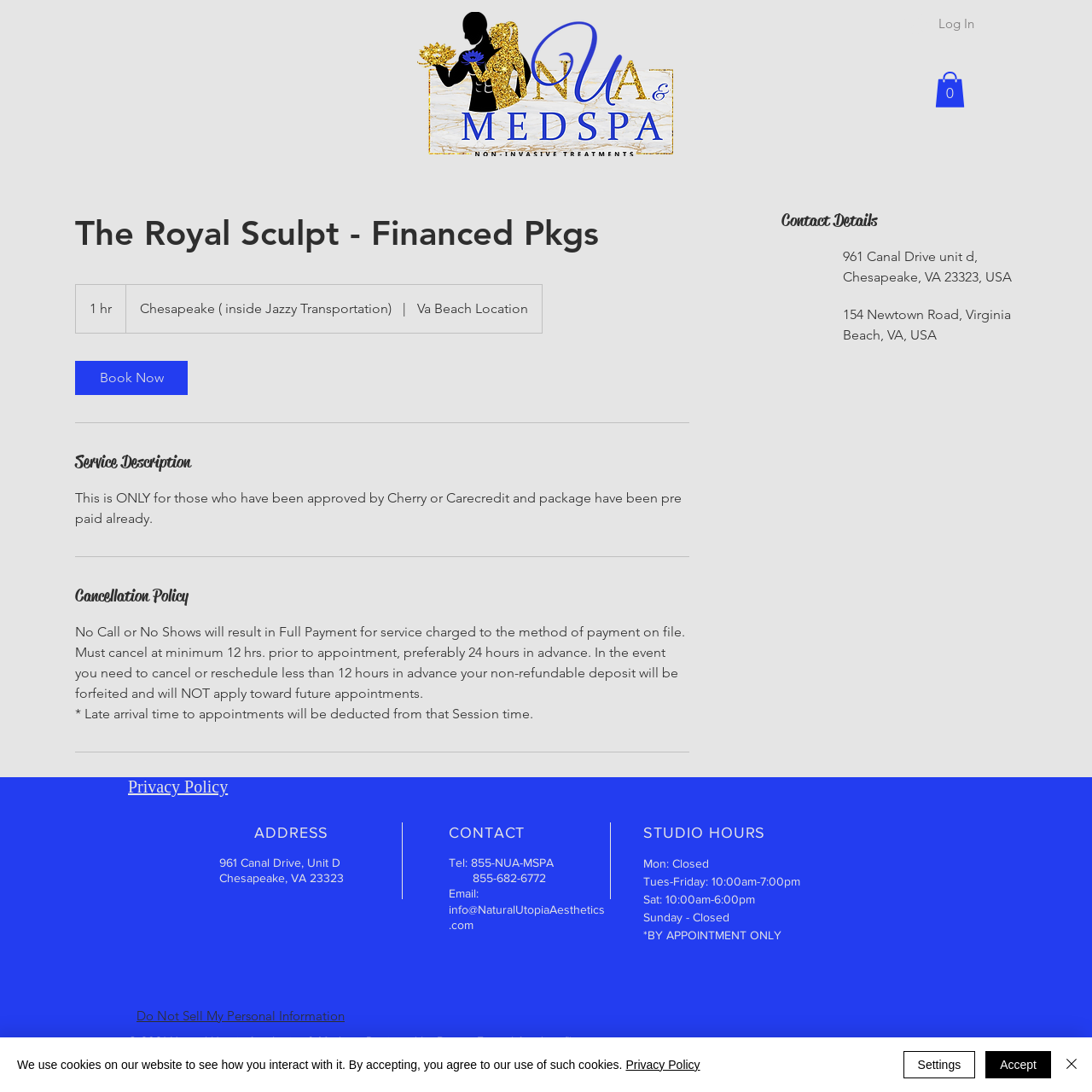With reference to the screenshot, provide a detailed response to the question below:
What is the email address?

I found the email address by looking at the 'CONTACT' section, where it lists the email address as 'info@NaturalUtopiaAesthetics.com'.